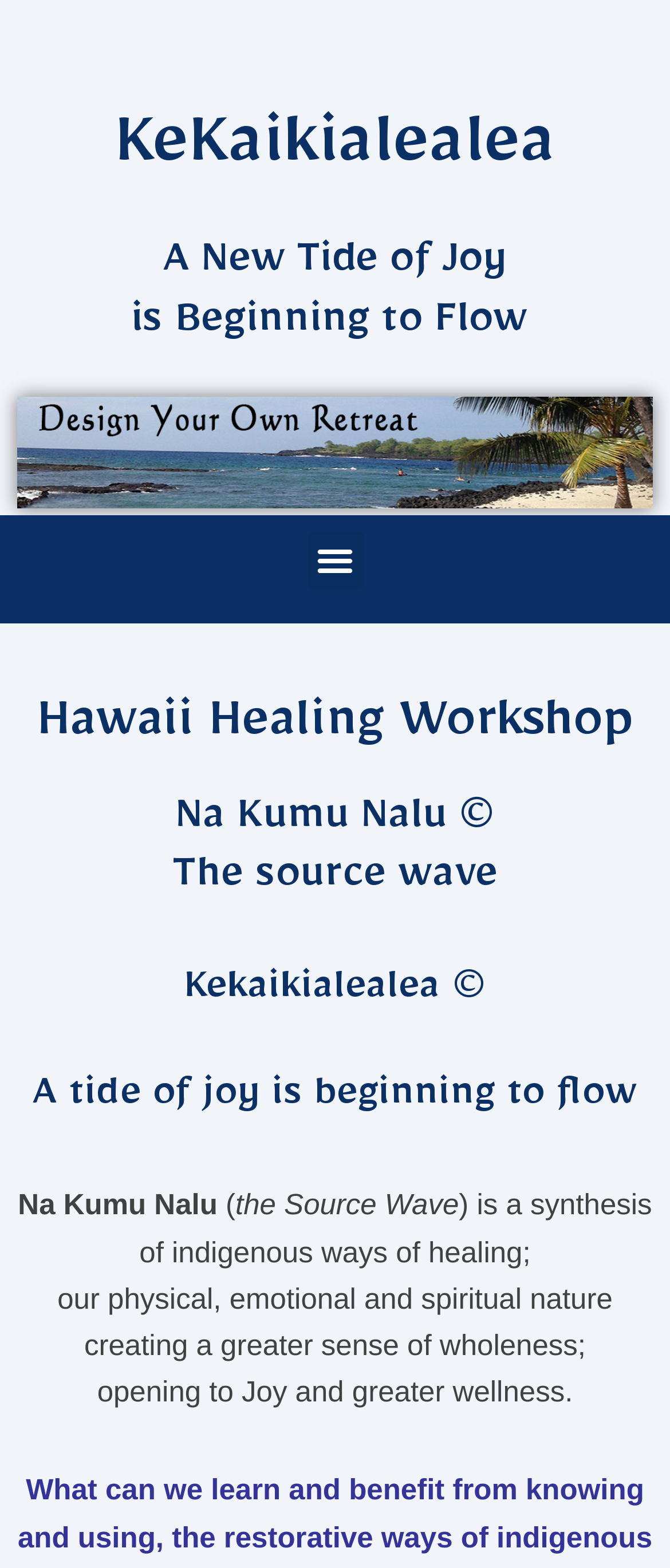Refer to the image and provide an in-depth answer to the question:
How many sections are in the menu?

I determined the number of sections by examining the menu toggle button and its child elements, which include three headings: 'Hawaii Healing Workshop', 'Na Kumu Nalu', and 'Kekaikialealea', indicating three separate sections.